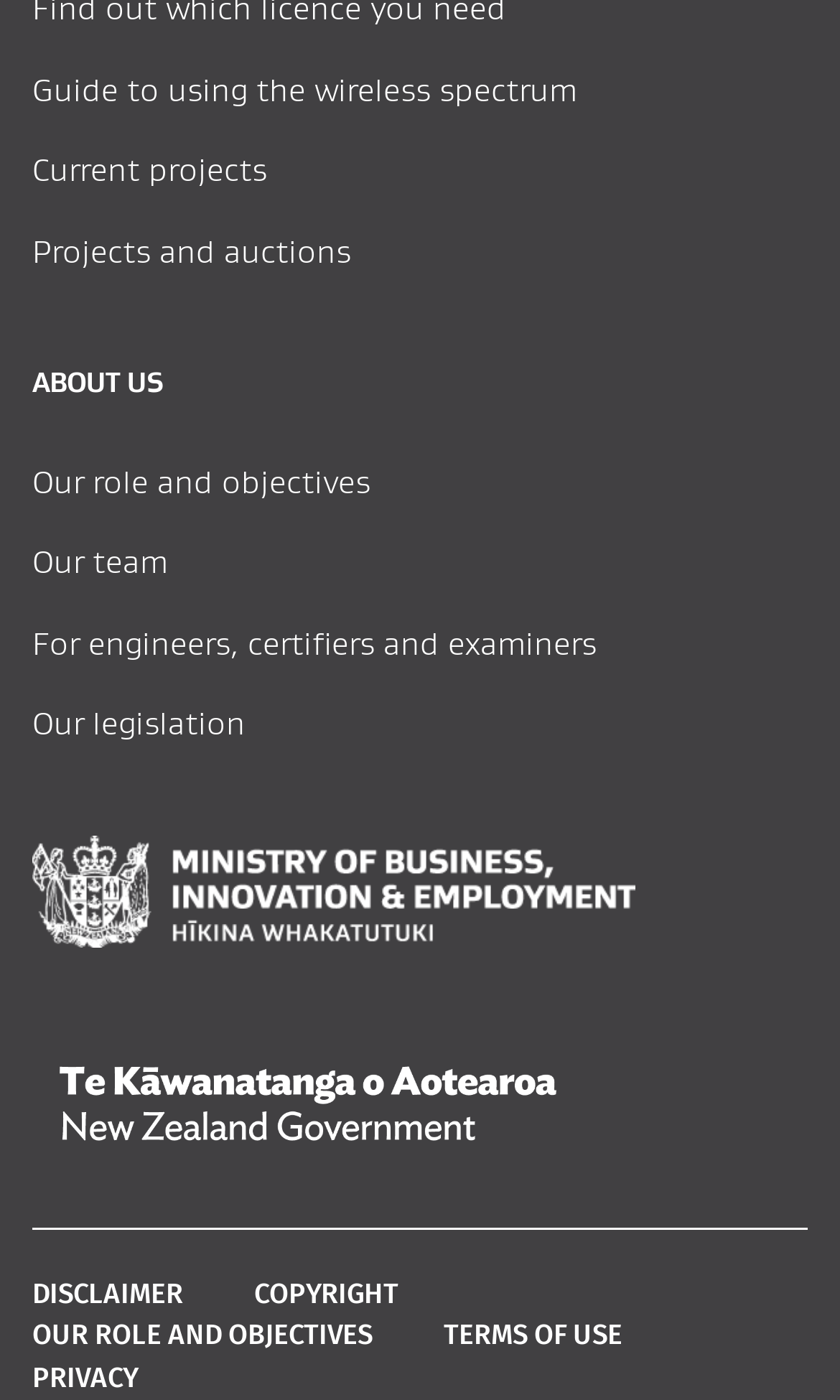Please predict the bounding box coordinates (top-left x, top-left y, bottom-right x, bottom-right y) for the UI element in the screenshot that fits the description: Disclaimer

[0.038, 0.912, 0.218, 0.935]